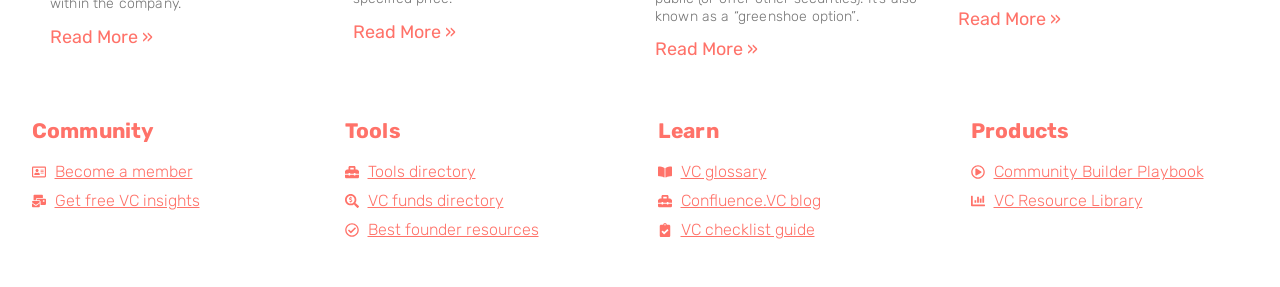Determine the bounding box coordinates of the section I need to click to execute the following instruction: "Explore the Tools directory". Provide the coordinates as four float numbers between 0 and 1, i.e., [left, top, right, bottom].

[0.27, 0.559, 0.371, 0.642]